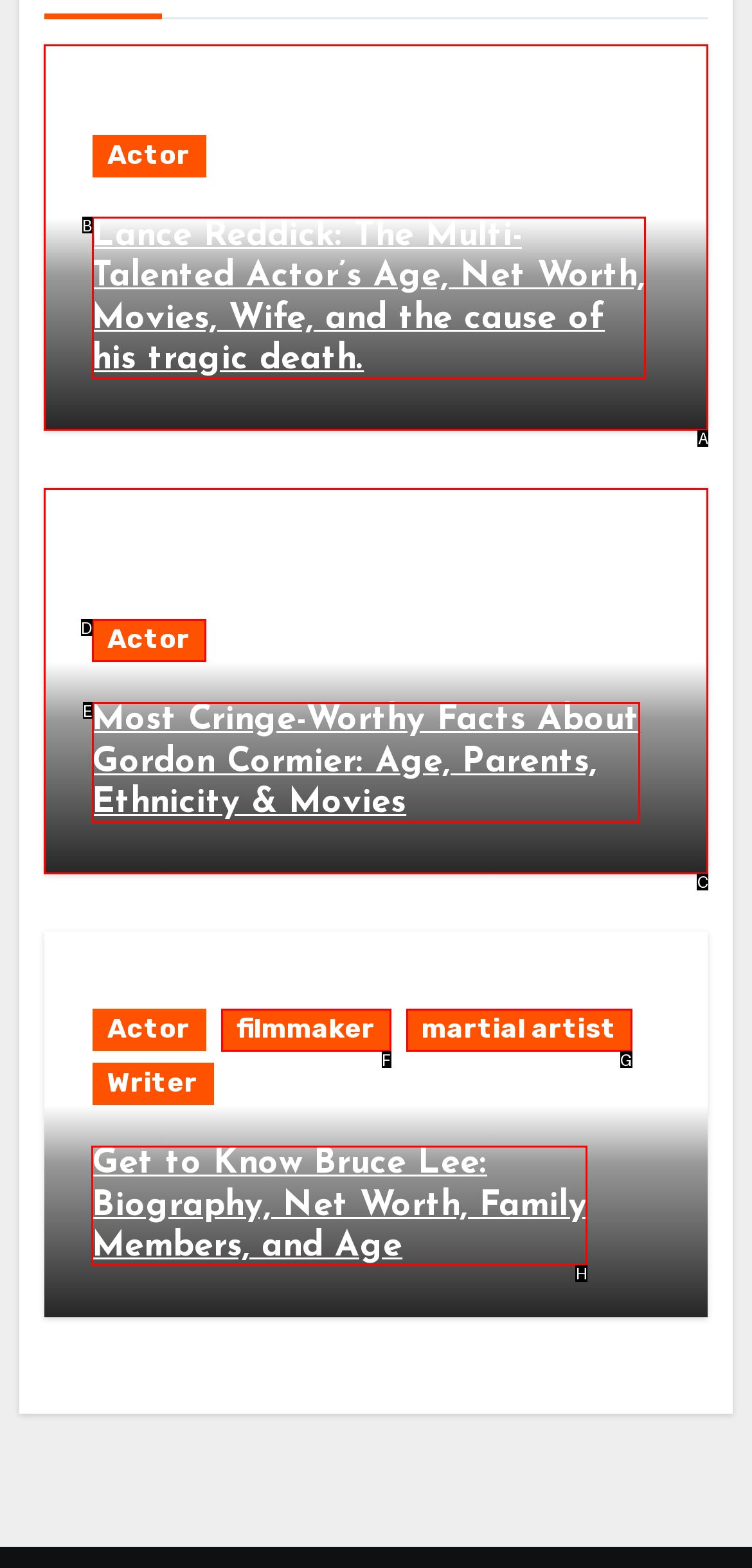Determine which option you need to click to execute the following task: Explore Bruce Lee's biography and net worth. Provide your answer as a single letter.

H